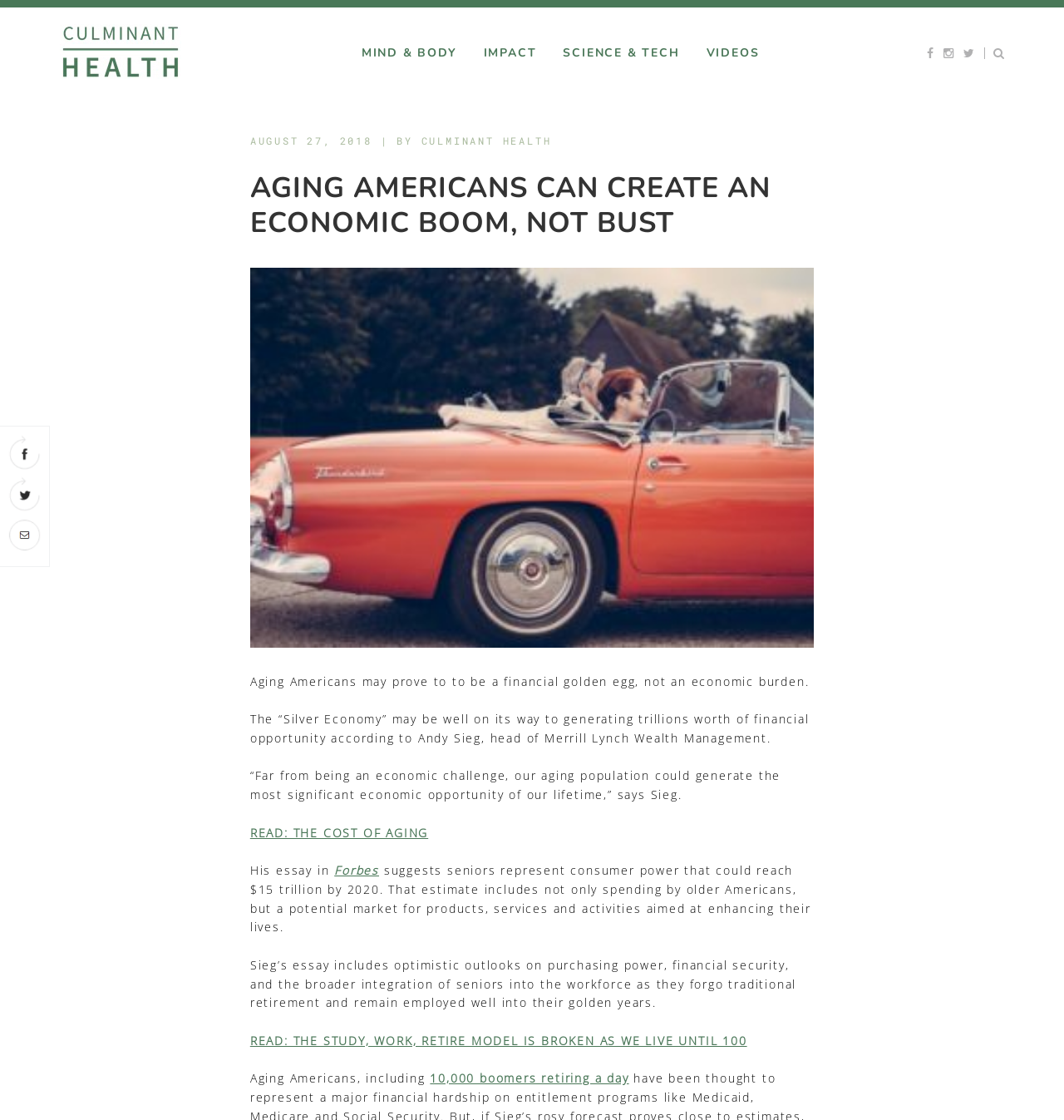Given the element description Videos, identify the bounding box coordinates for the UI element on the webpage screenshot. The format should be (top-left x, top-left y, bottom-right x, bottom-right y), with values between 0 and 1.

[0.664, 0.04, 0.714, 0.054]